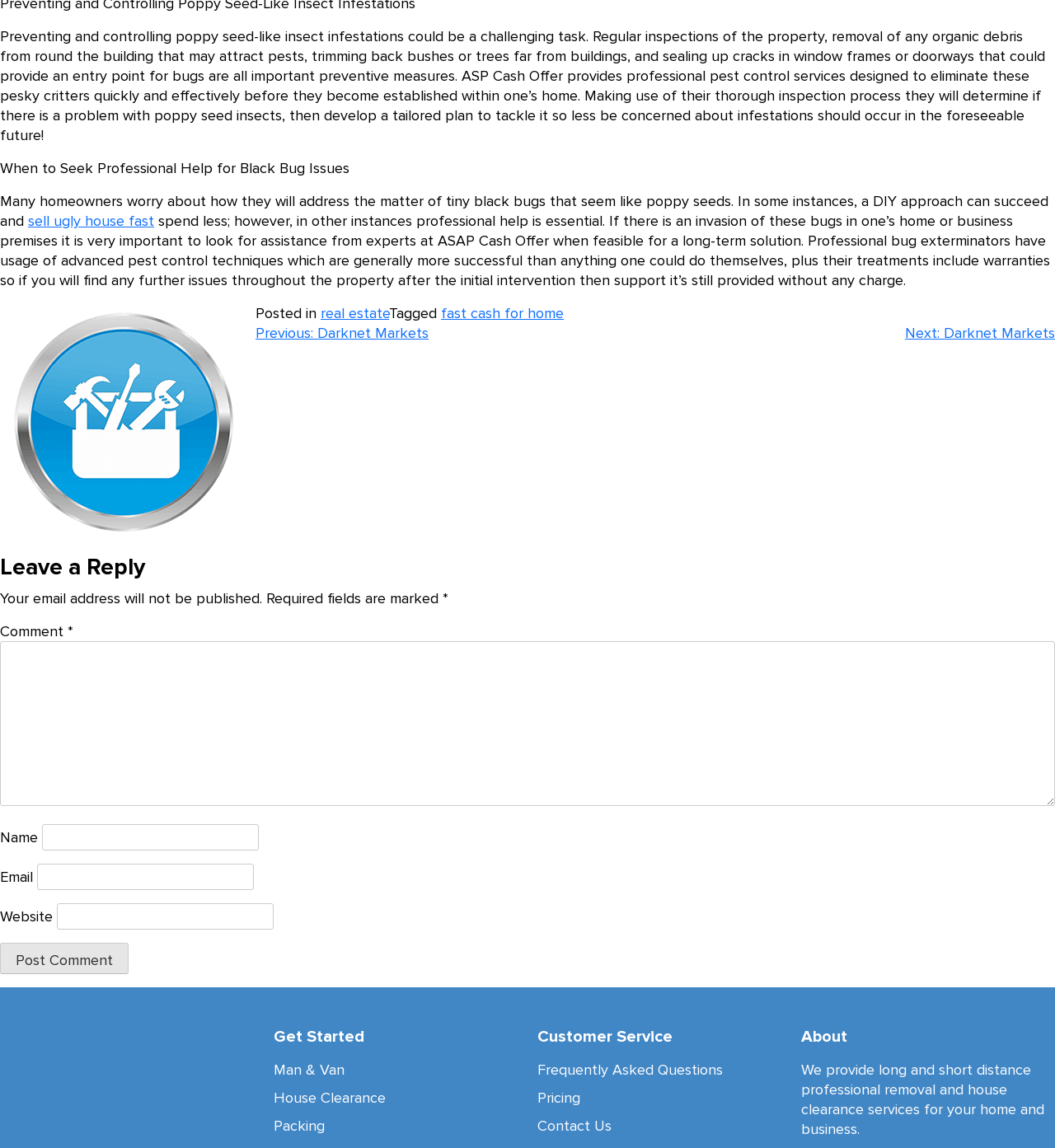Determine the bounding box coordinates in the format (top-left x, top-left y, bottom-right x, bottom-right y). Ensure all values are floating point numbers between 0 and 1. Identify the bounding box of the UI element described by: alt="vanmannow"

[0.009, 0.914, 0.217, 0.929]